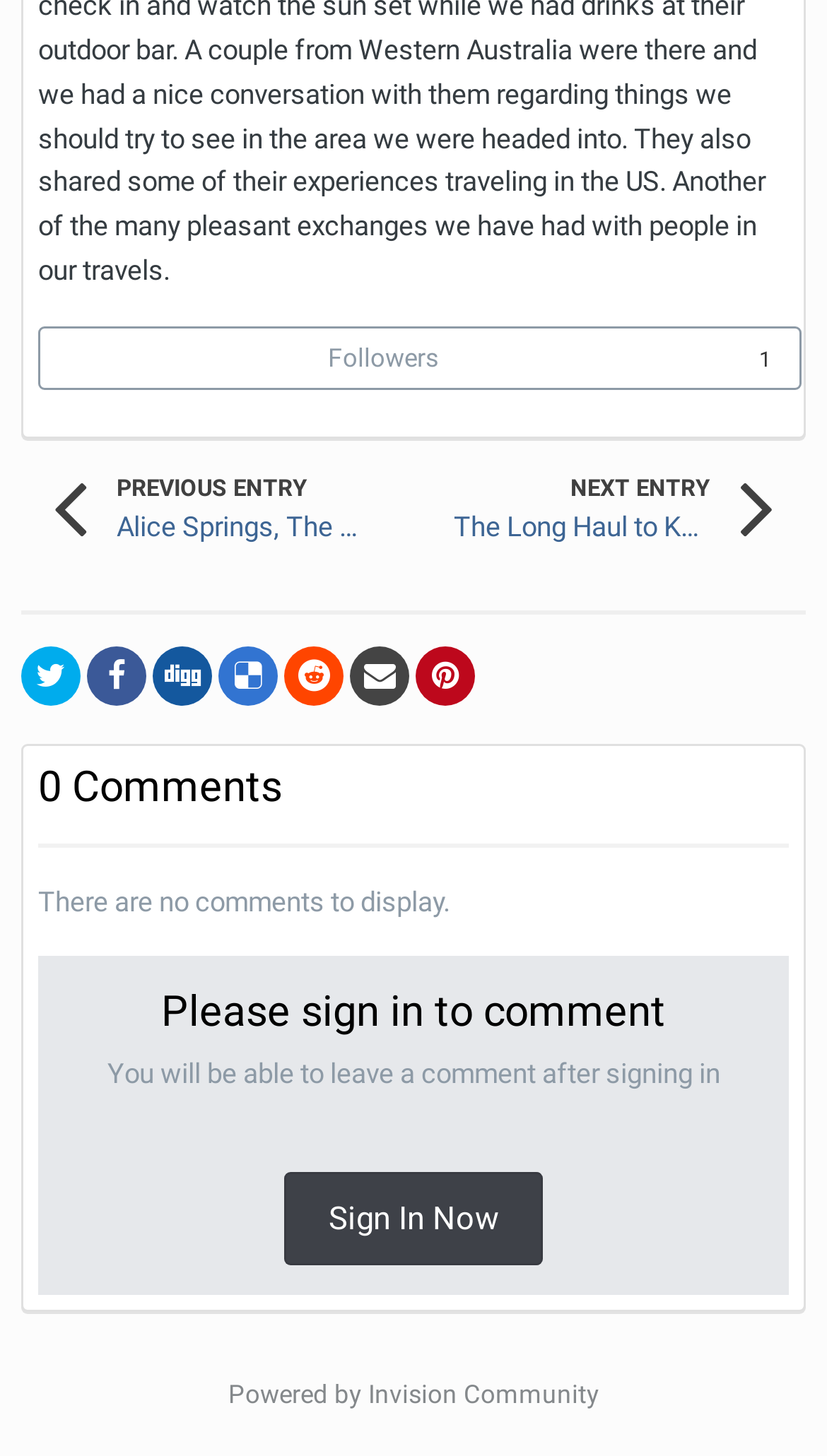Please answer the following query using a single word or phrase: 
What is the purpose of the 'Sign In Now' link?

To leave a comment